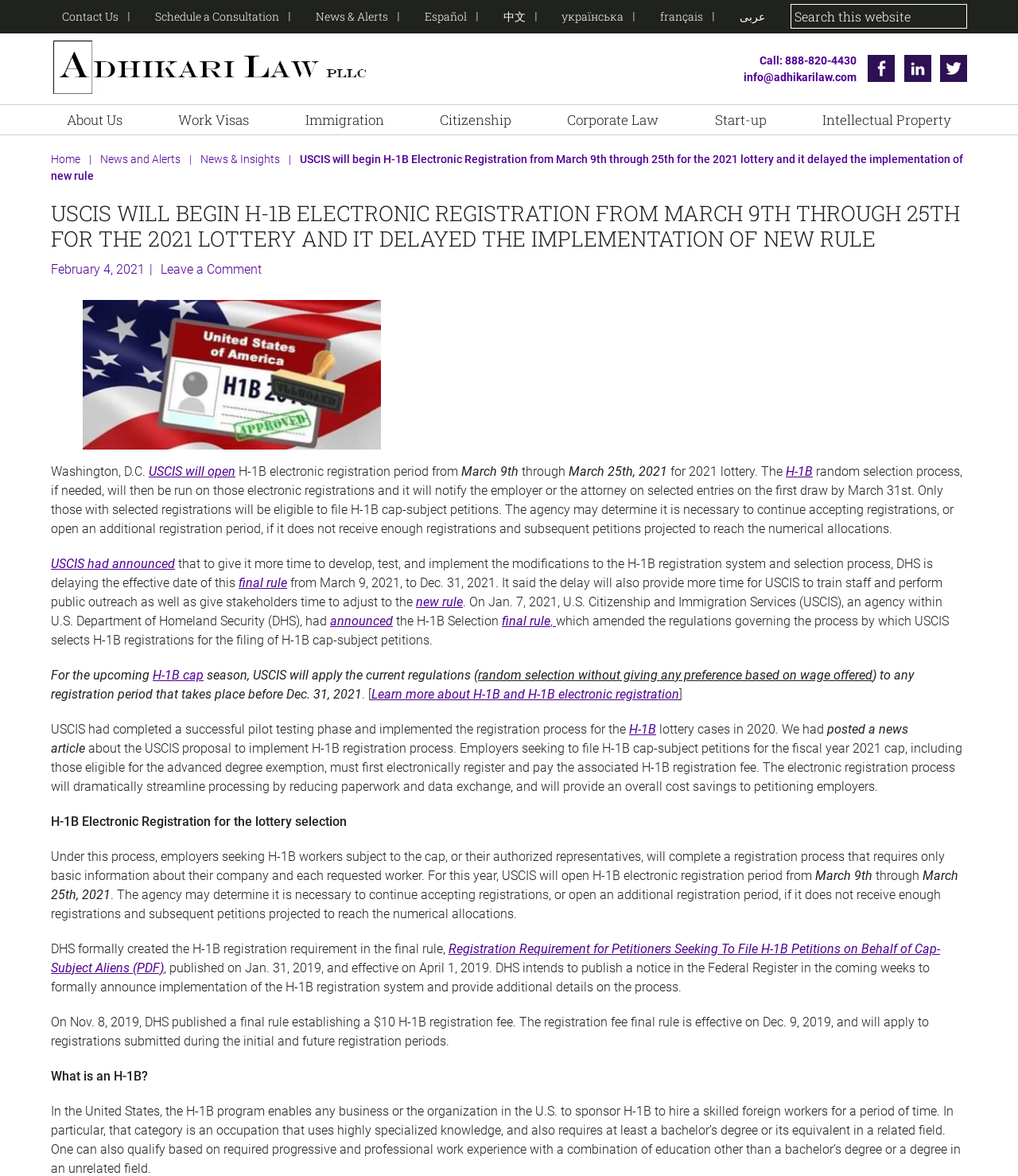Describe all the key features of the webpage in detail.

This webpage is about the USCIS H-1B Electronic Registration process for the 2021 lottery. At the top of the page, there are several links to skip to primary navigation, main content, and footer. Below that, there is a complementary section with links to contact us, schedule a consultation, news and alerts, and language options.

The main content of the page is divided into two sections. The first section has a heading that announces the start of the H-1B Electronic Registration period from March 9th to 25th, 2021. Below the heading, there is a paragraph of text that explains the registration process and the random selection of registrations. There is also a figure on the right side of the page, which appears to be an image related to the topic.

The second section of the main content is a long article that provides more detailed information about the H-1B Electronic Registration process, including the delay of the implementation of a new rule, the process of selecting registrations, and the benefits of the electronic registration process. The article is divided into several paragraphs with links to related topics, such as the final rule and H-1B cap.

At the bottom of the page, there are links to social media platforms, including Twitter, Facebook, and LinkedIn. There is also a navigation menu with links to about us, work visas, immigration, citizenship, corporate law, start-up, and intellectual property.